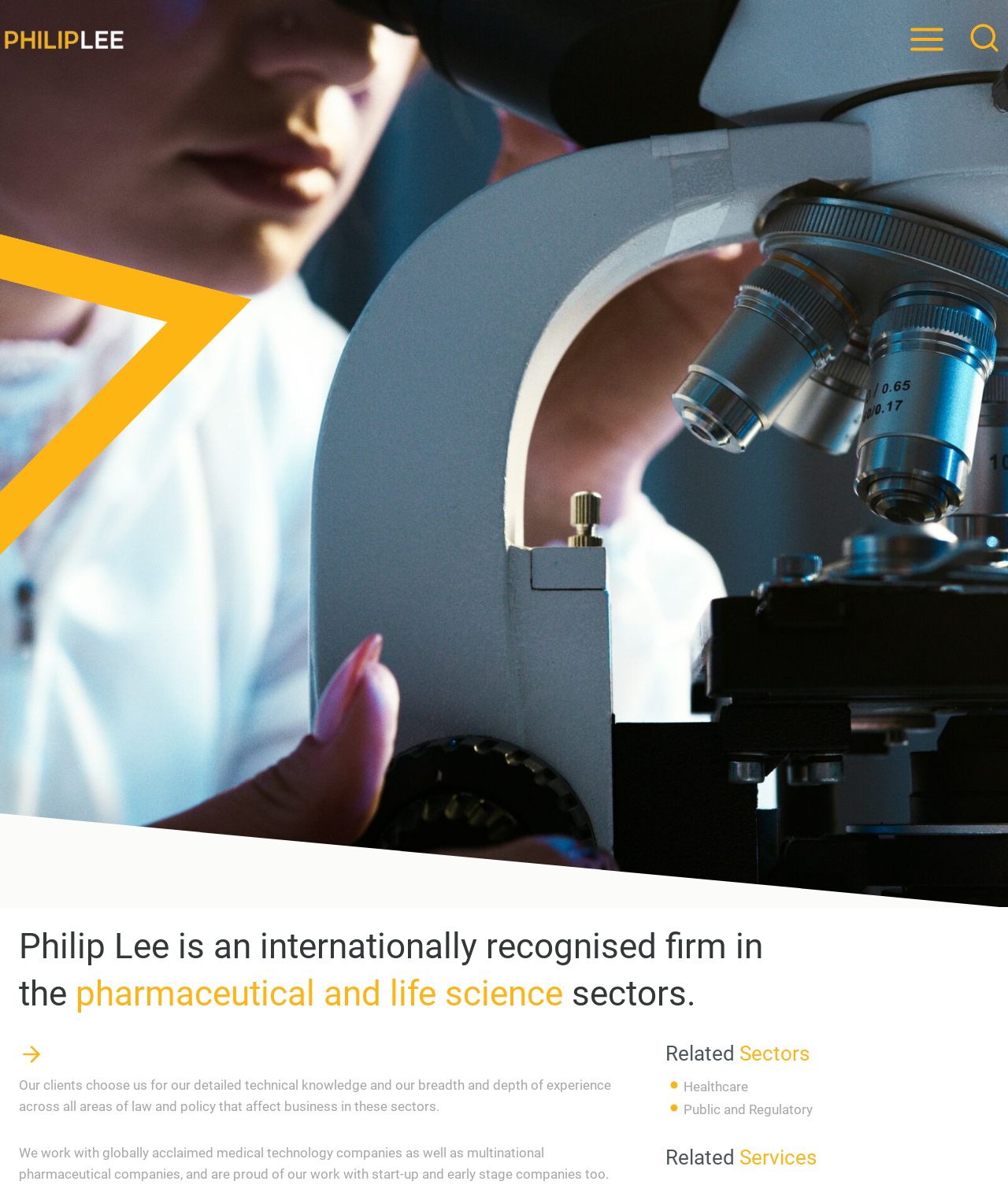Determine the heading of the webpage and extract its text content.

Philip Lee is an internationally recognised firm in the pharmaceutical and life science sectors.